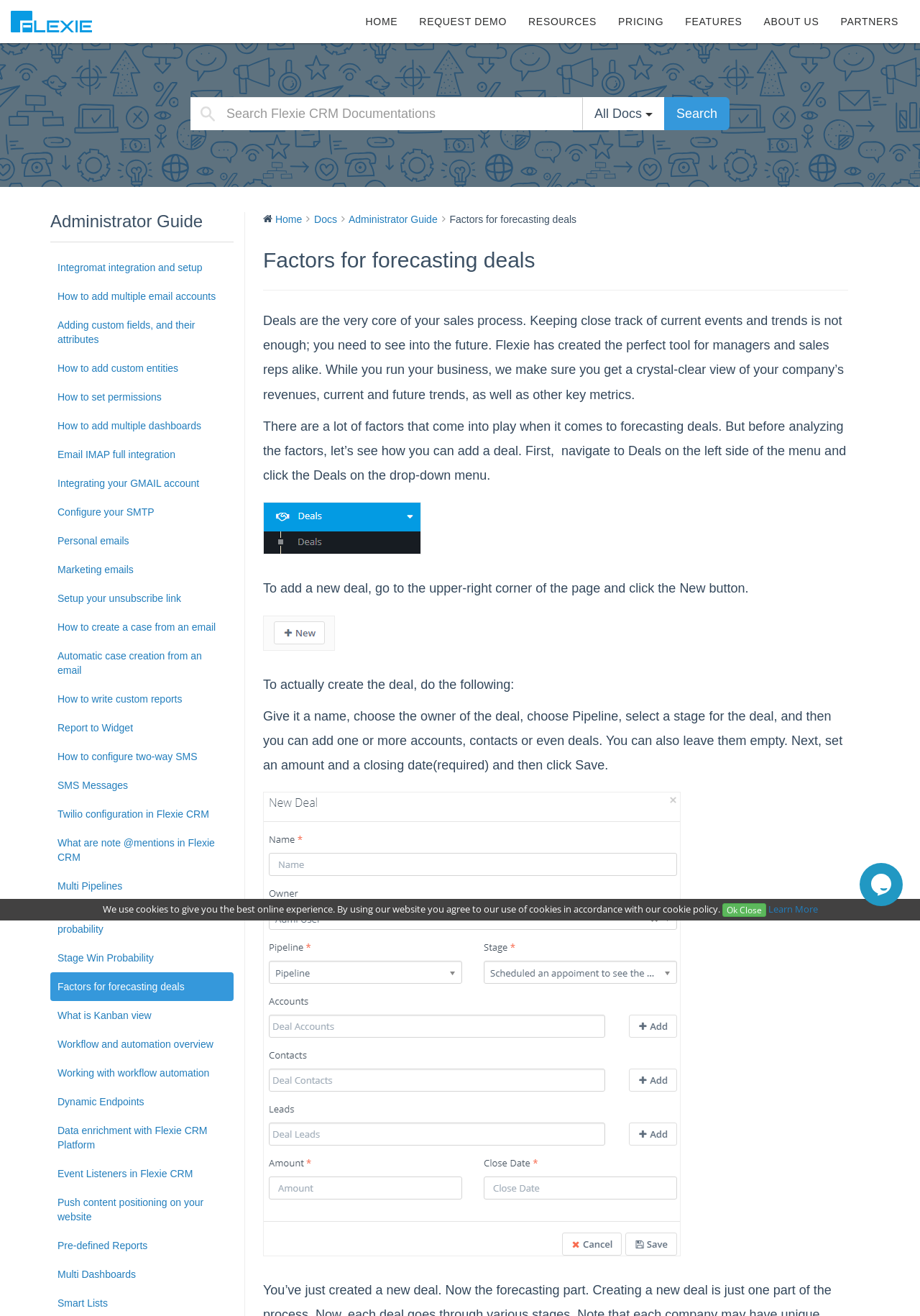Please find the main title text of this webpage.

Factors for forecasting deals